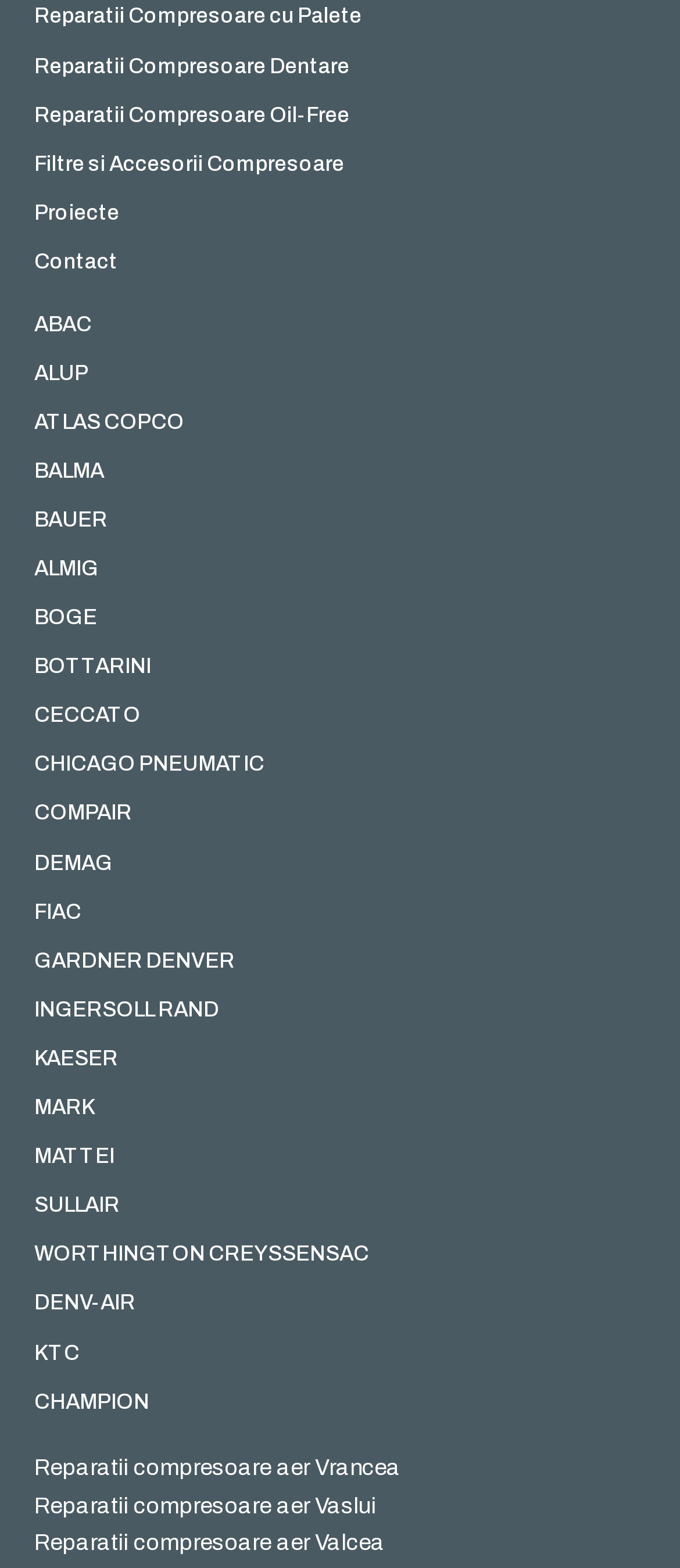What is the last link on the webpage?
Please look at the screenshot and answer in one word or a short phrase.

Reparatii compresoare aer Valcea